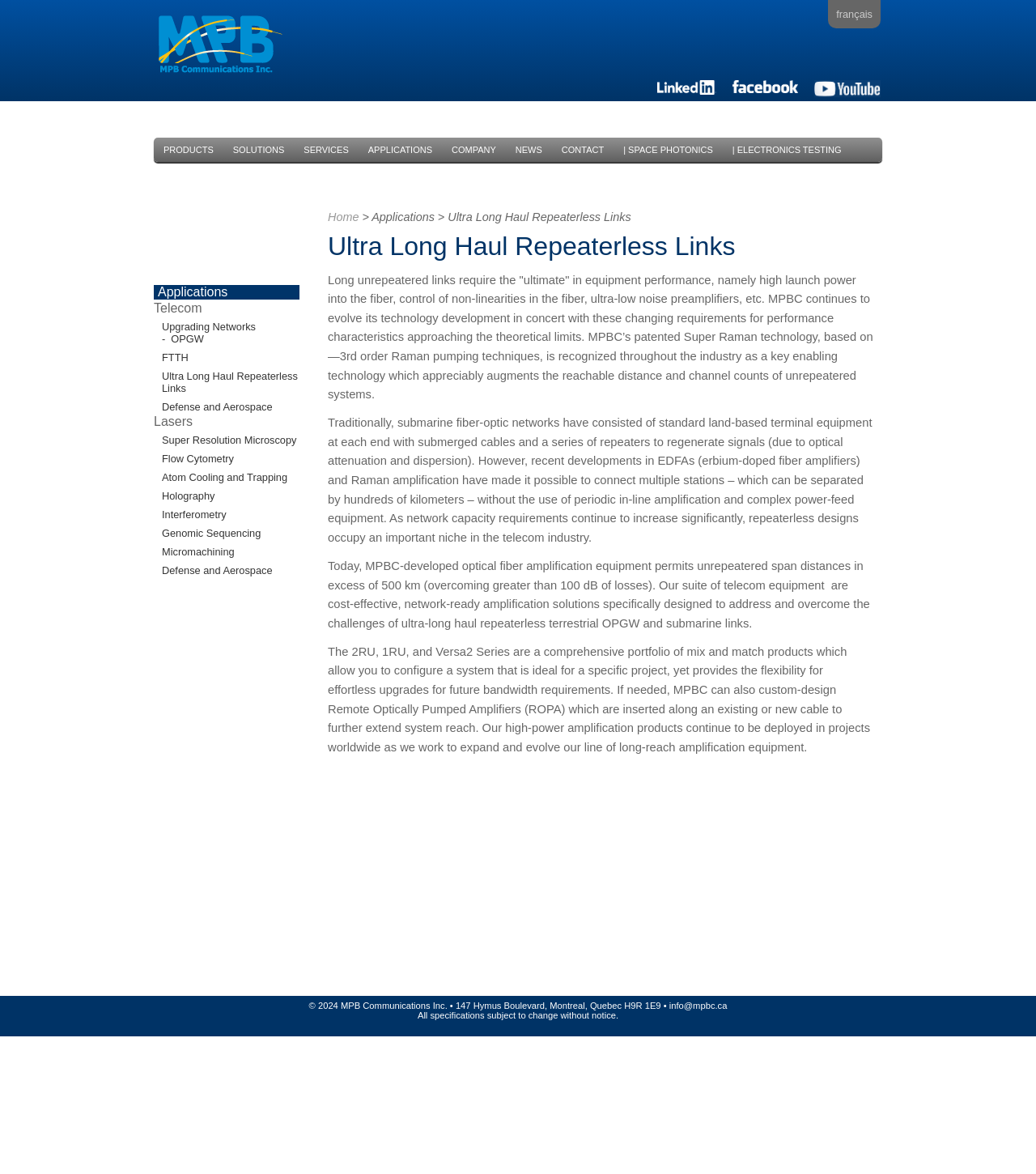Given the description | Electronics Testing, predict the bounding box coordinates of the UI element. Ensure the coordinates are in the format (top-left x, top-left y, bottom-right x, bottom-right y) and all values are between 0 and 1.

[0.698, 0.123, 0.821, 0.134]